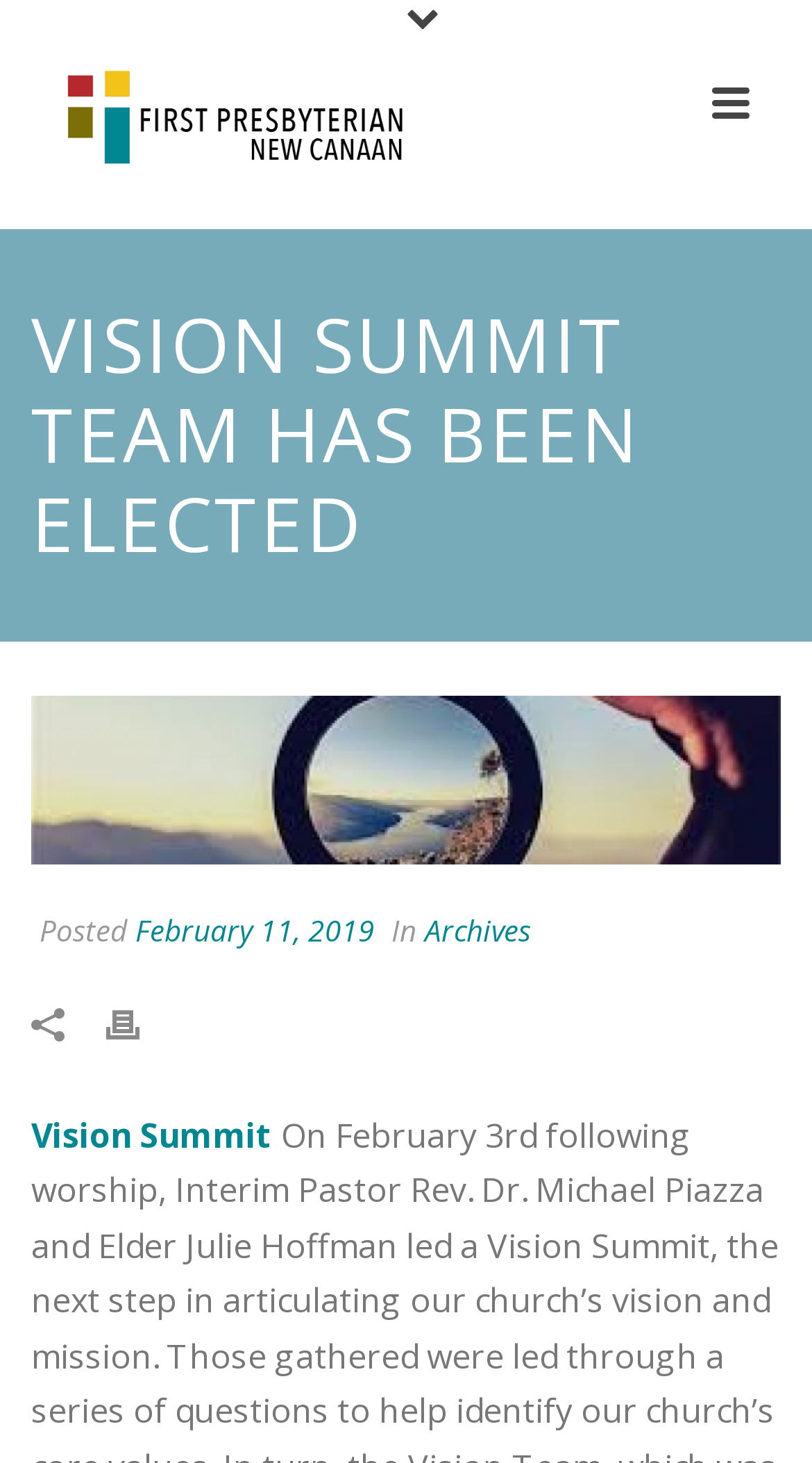Predict the bounding box of the UI element that fits this description: "title="Print"".

[0.131, 0.681, 0.223, 0.714]